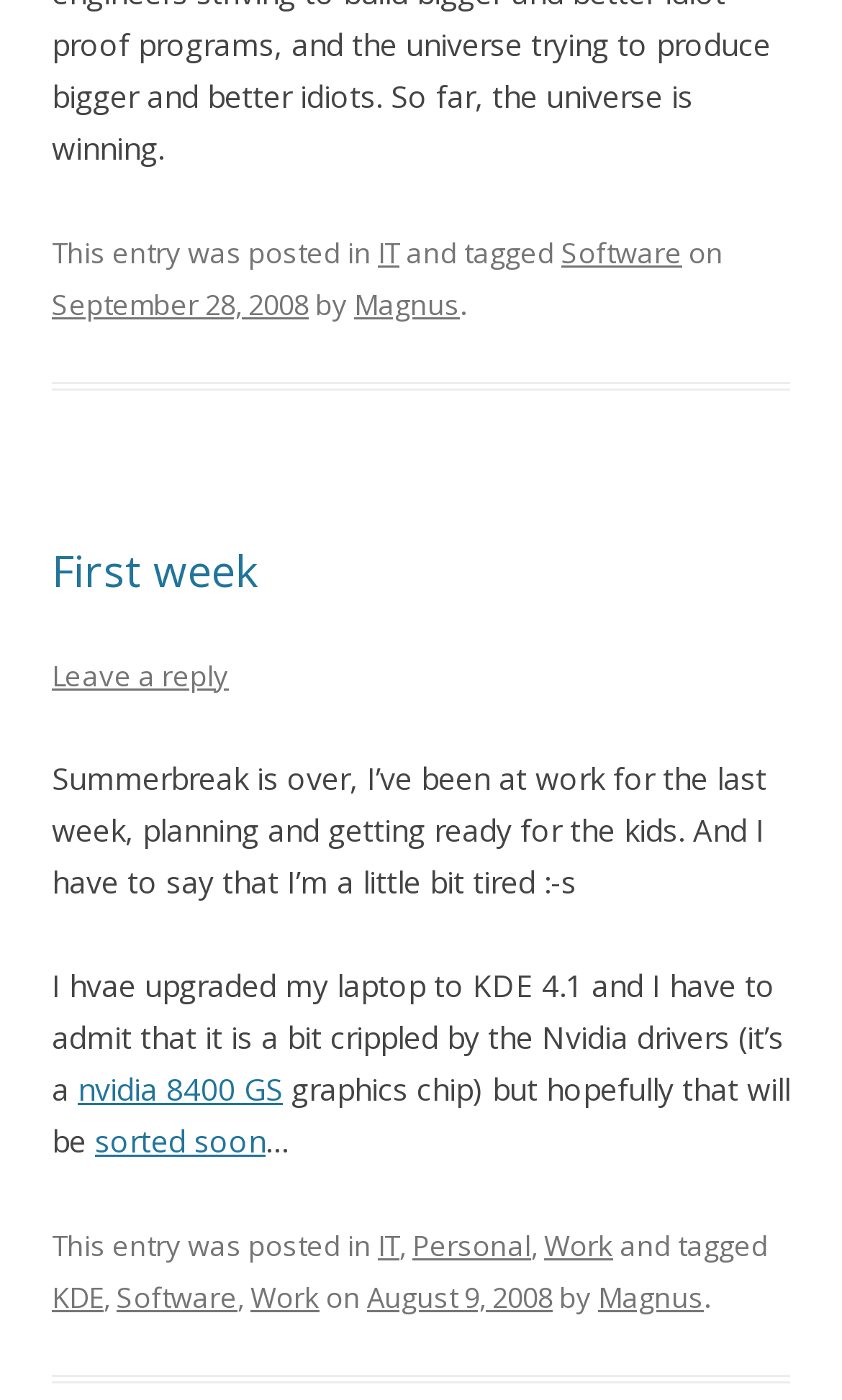Can you find the bounding box coordinates for the element that needs to be clicked to execute this instruction: "Visit the 'Software' page"? The coordinates should be given as four float numbers between 0 and 1, i.e., [left, top, right, bottom].

[0.667, 0.166, 0.81, 0.194]